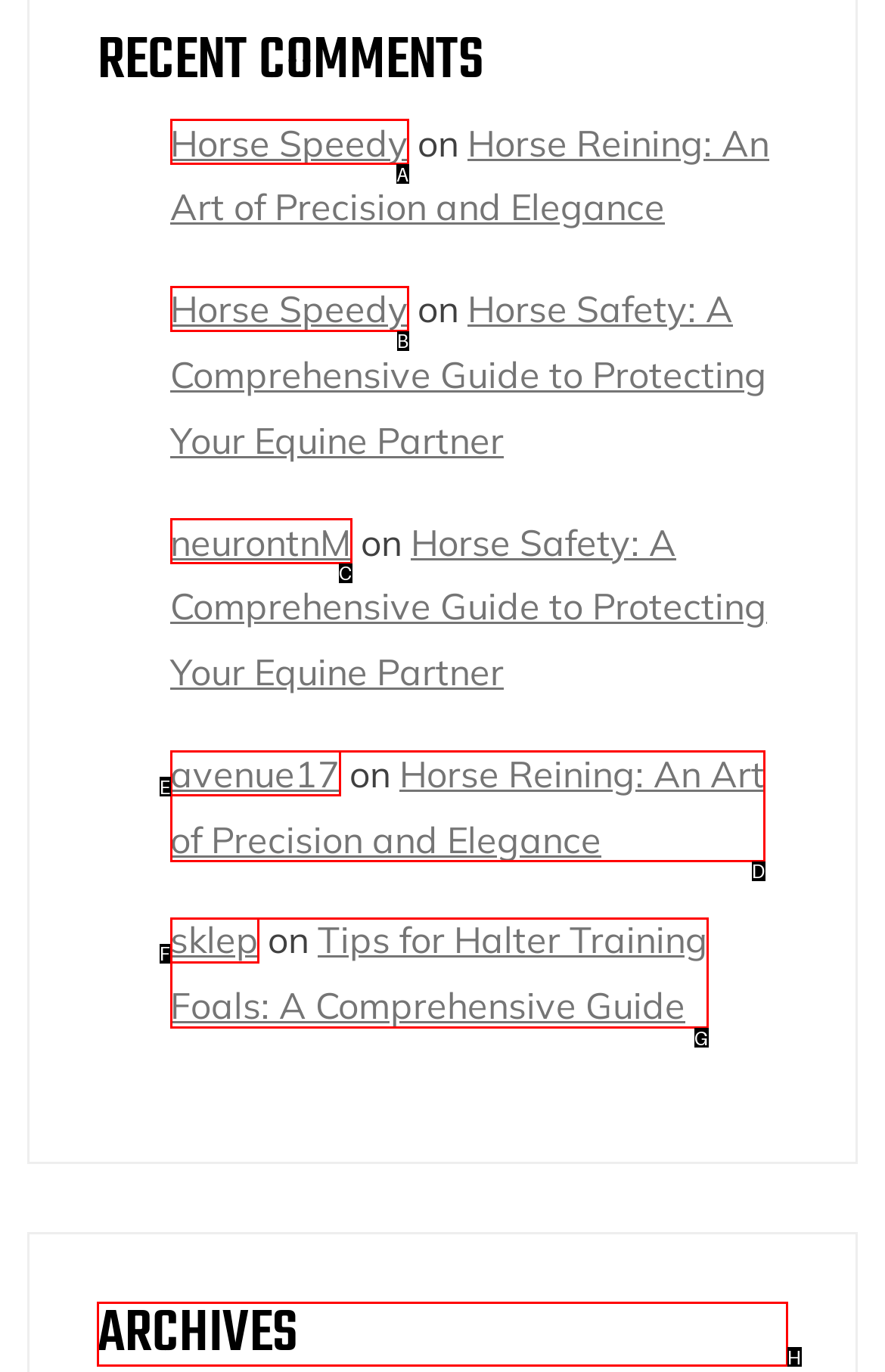Select the UI element that should be clicked to execute the following task: browse ARCHIVES
Provide the letter of the correct choice from the given options.

H